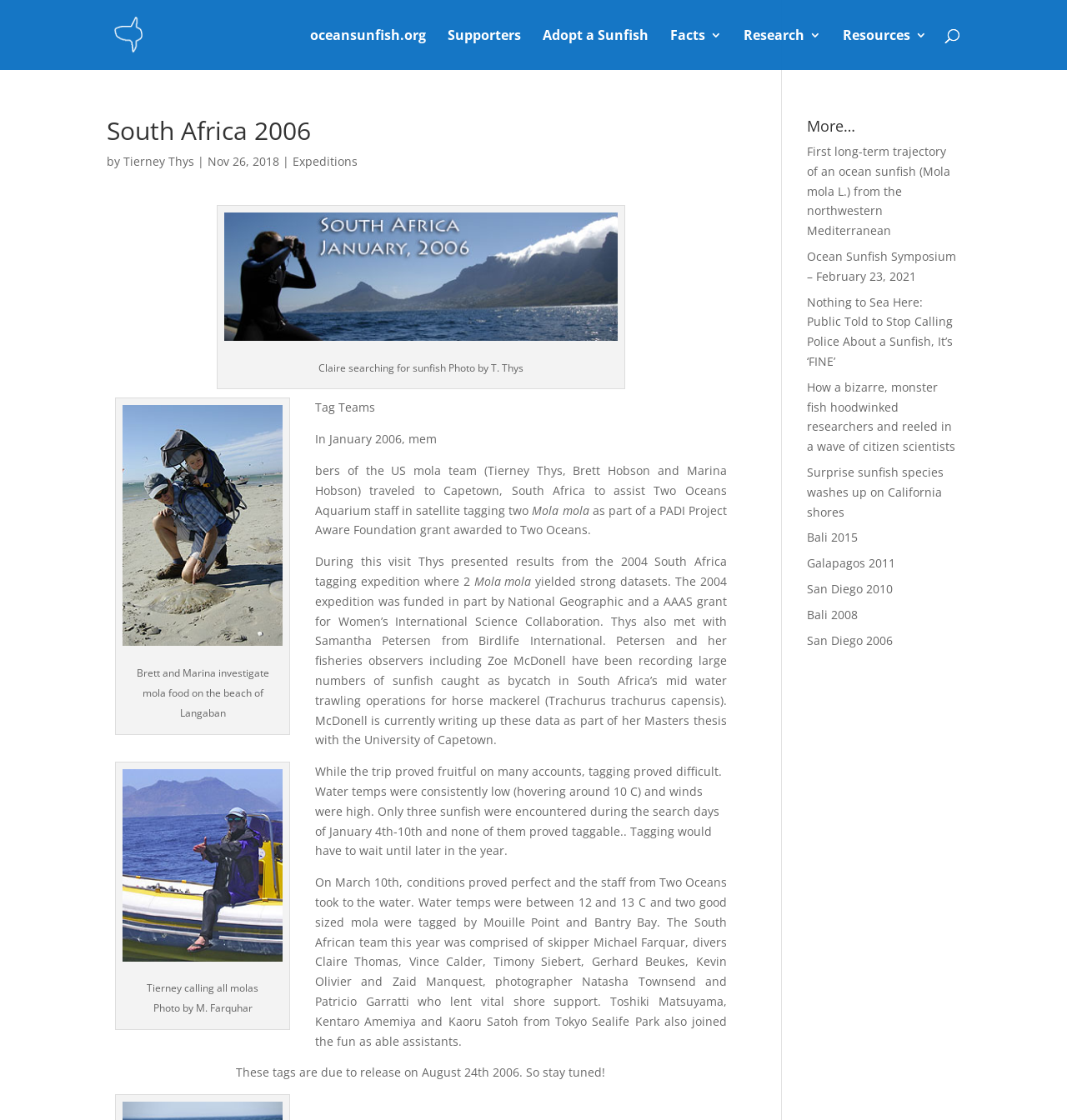Can you show the bounding box coordinates of the region to click on to complete the task described in the instruction: "read about South Africa 2006 expedition"?

[0.1, 0.106, 0.689, 0.135]